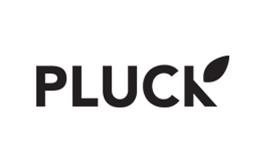Reply to the question with a single word or phrase:
What is symbolized by the stylized leaf in the logo?

Natural ingredients and freshness